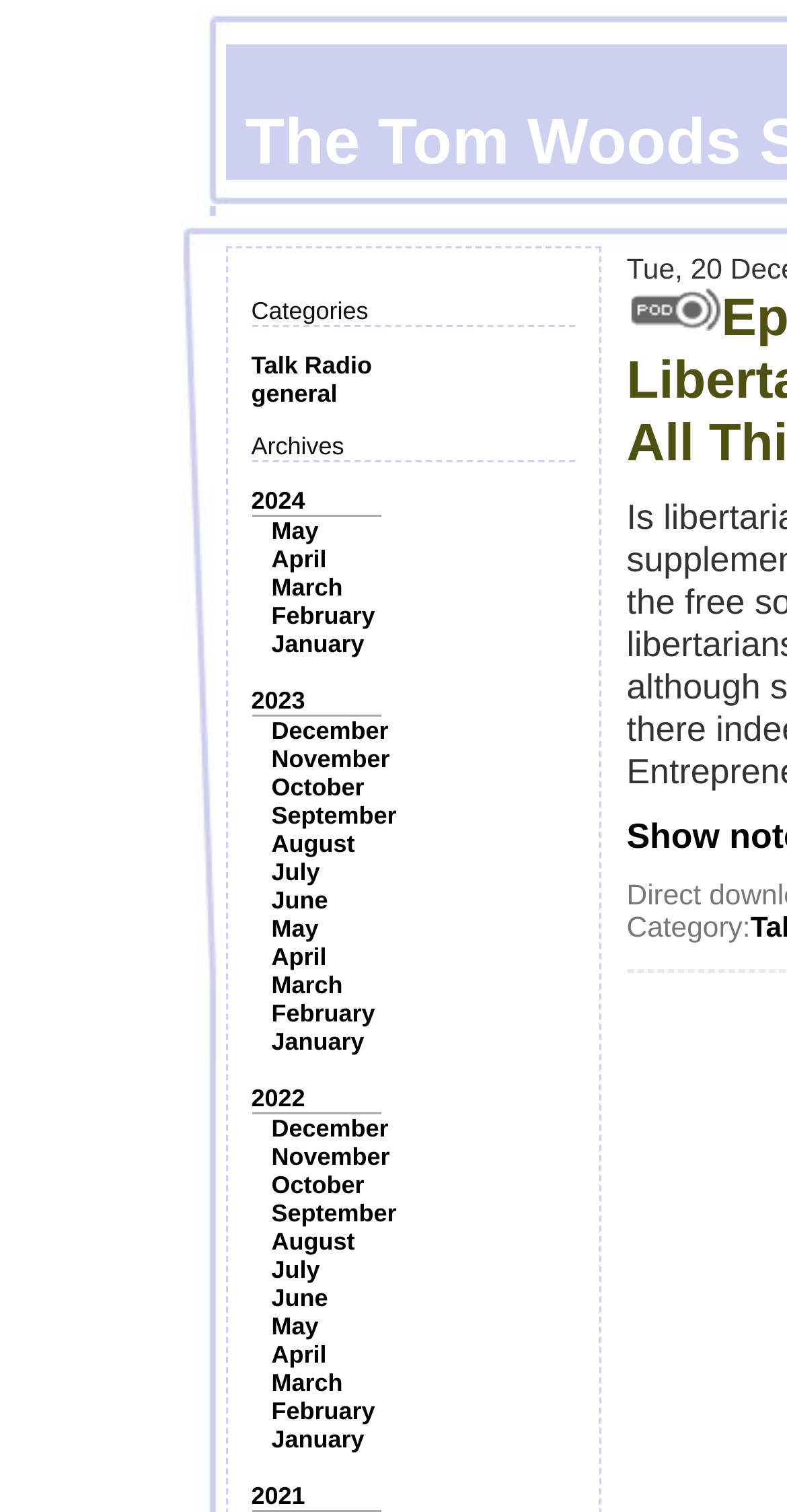Identify the bounding box coordinates of the clickable section necessary to follow the following instruction: "View archives for 2024". The coordinates should be presented as four float numbers from 0 to 1, i.e., [left, top, right, bottom].

[0.319, 0.322, 0.388, 0.34]